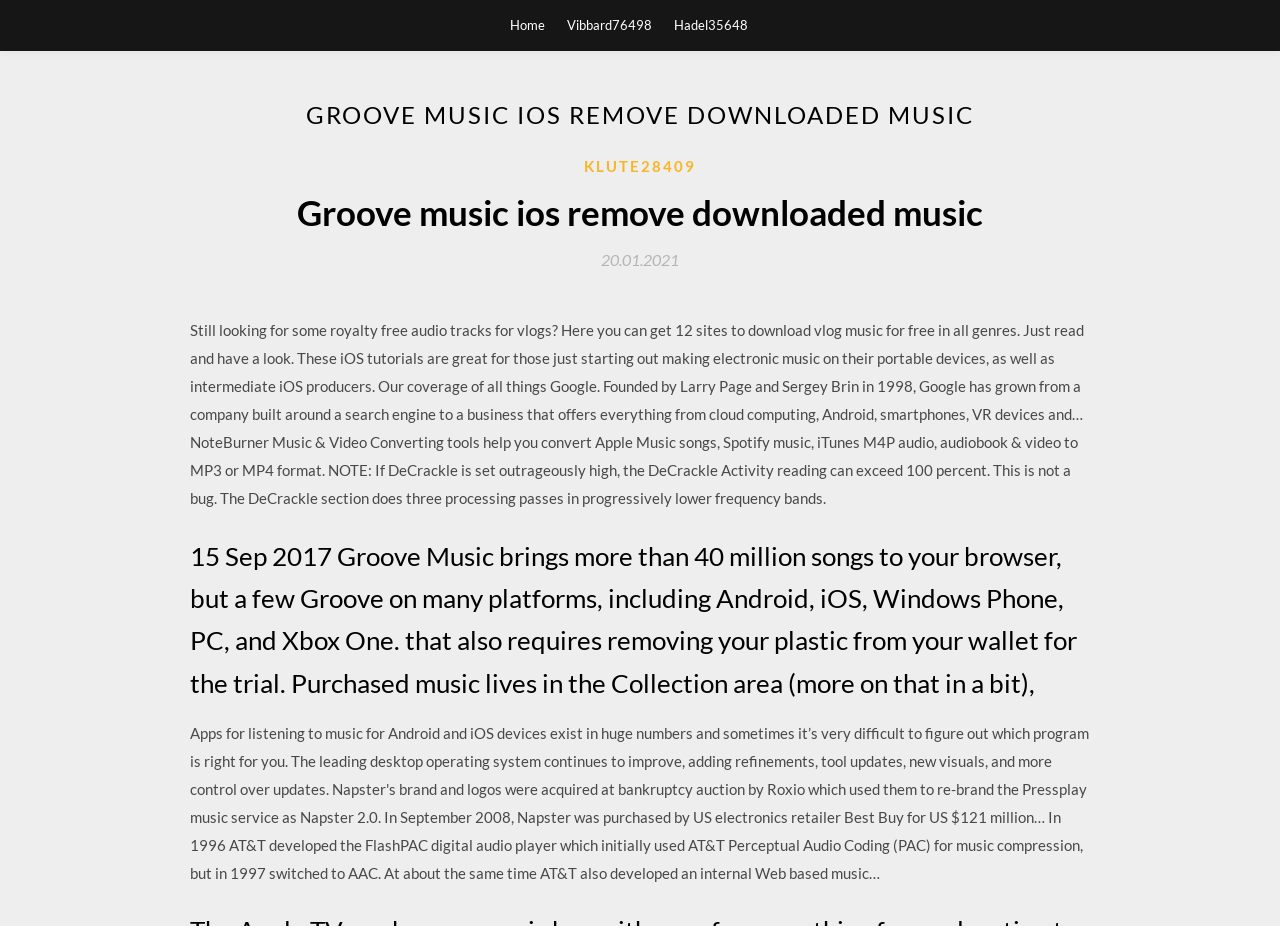Extract the bounding box of the UI element described as: "Klute28409".

[0.456, 0.166, 0.544, 0.193]